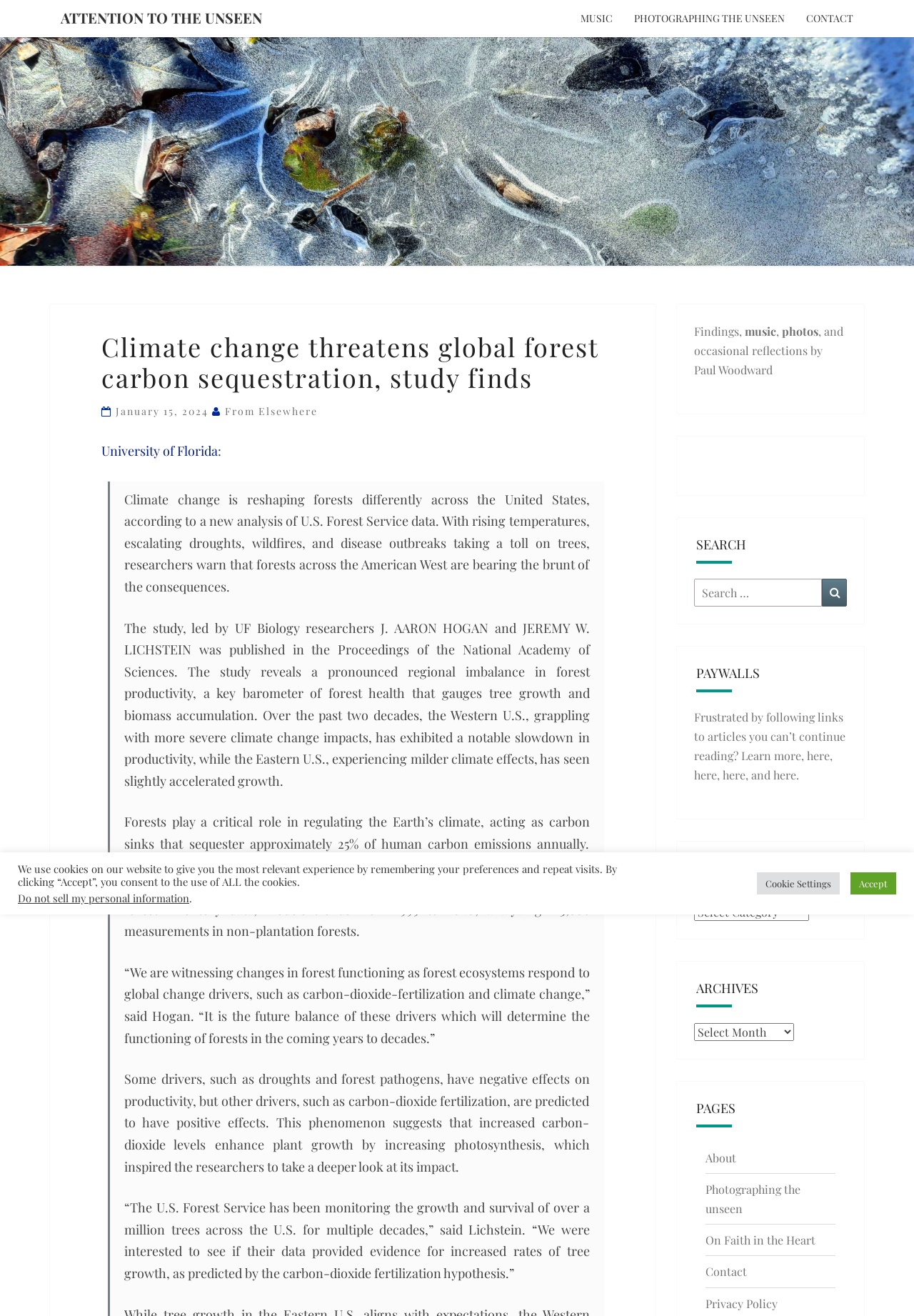Identify the bounding box coordinates of the clickable region required to complete the instruction: "Select a category". The coordinates should be given as four float numbers within the range of 0 and 1, i.e., [left, top, right, bottom].

[0.759, 0.686, 0.885, 0.7]